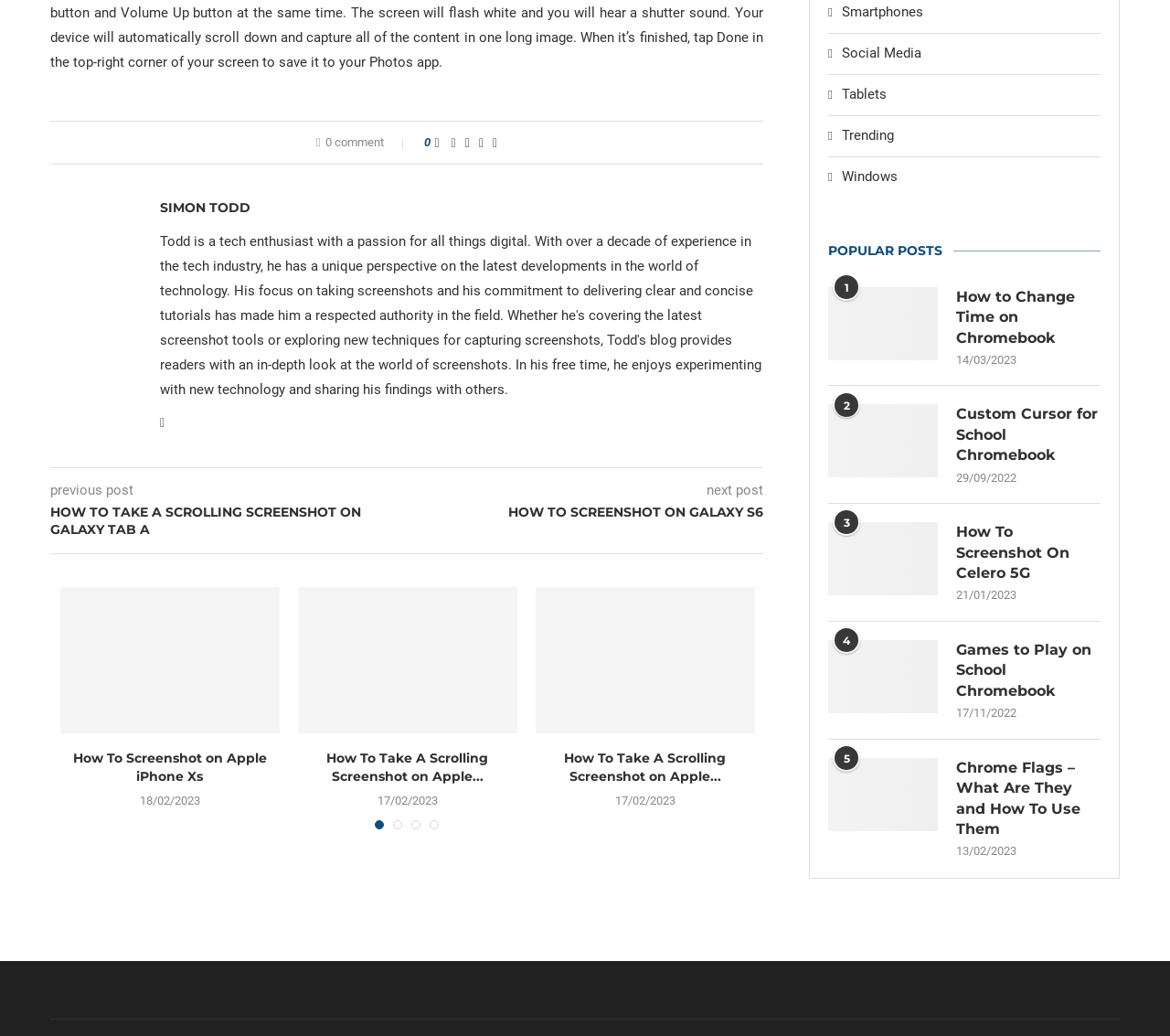Please examine the image and answer the question with a detailed explanation:
What is the author's name?

The author's name is found in the heading element with the text 'SIMON TODD', which is located at the top of the webpage, below the avatar photo.